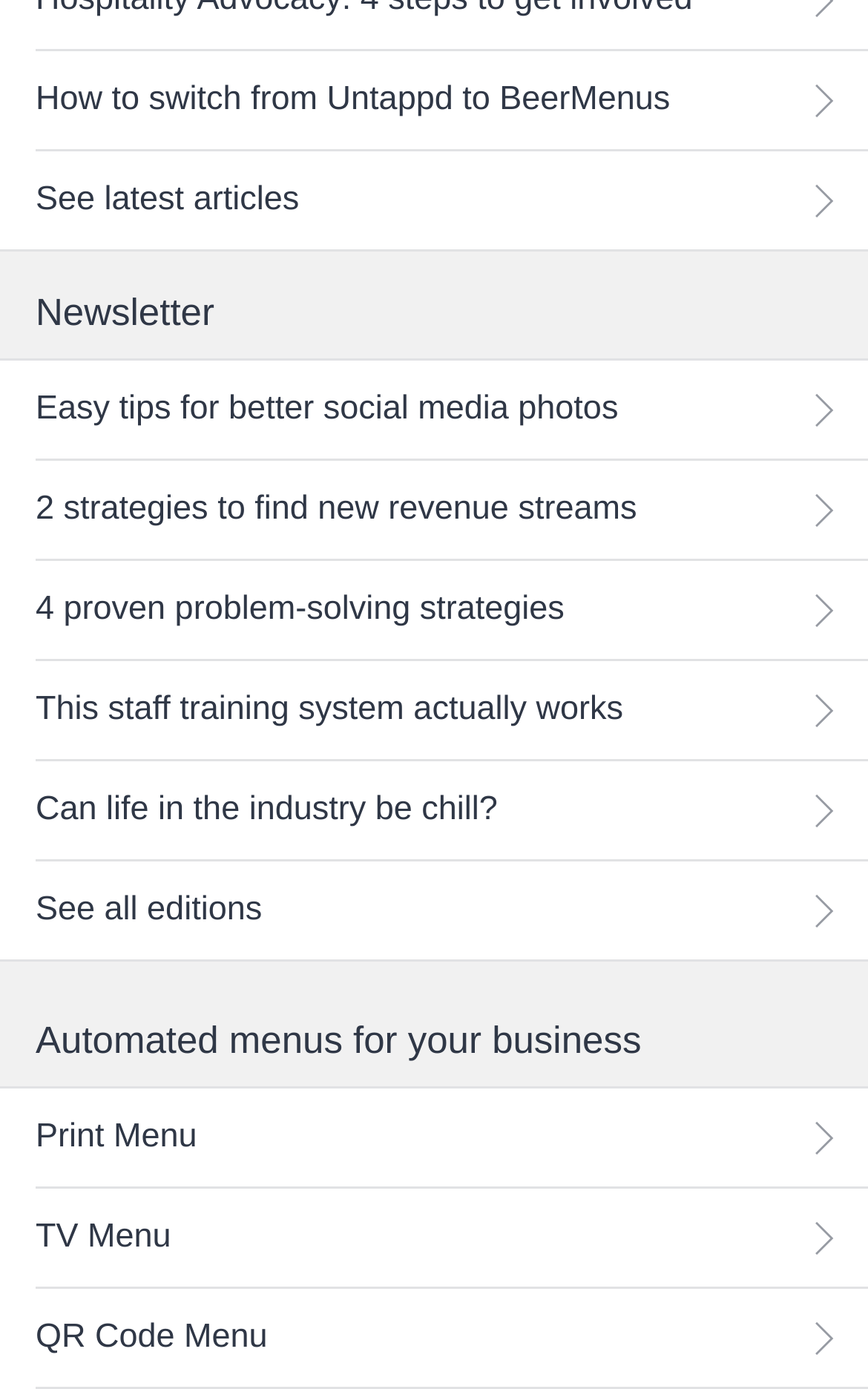Please answer the following question using a single word or phrase: 
How many headings are there on the webpage?

2